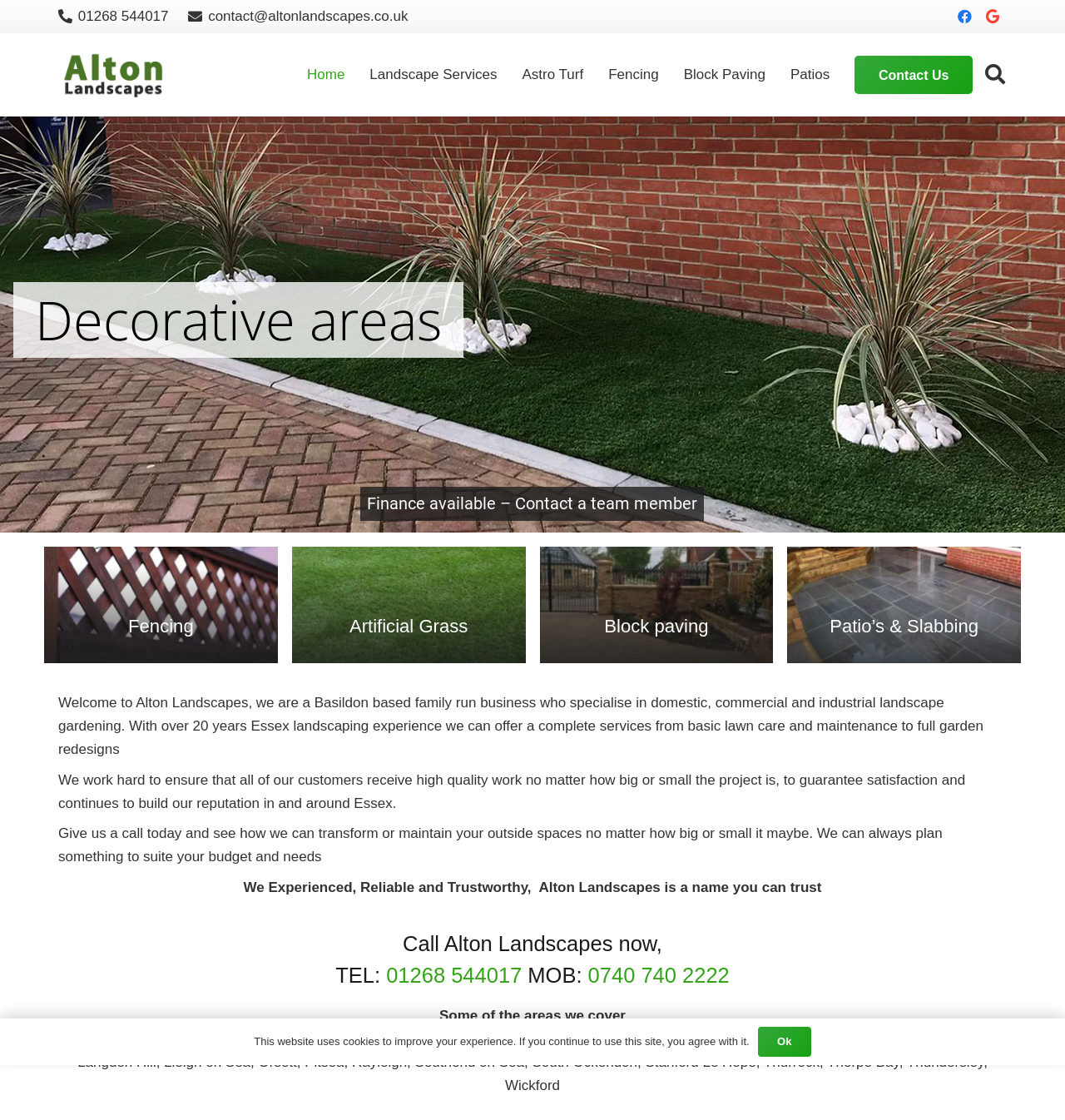Please locate the clickable area by providing the bounding box coordinates to follow this instruction: "Search for something".

[0.913, 0.049, 0.955, 0.085]